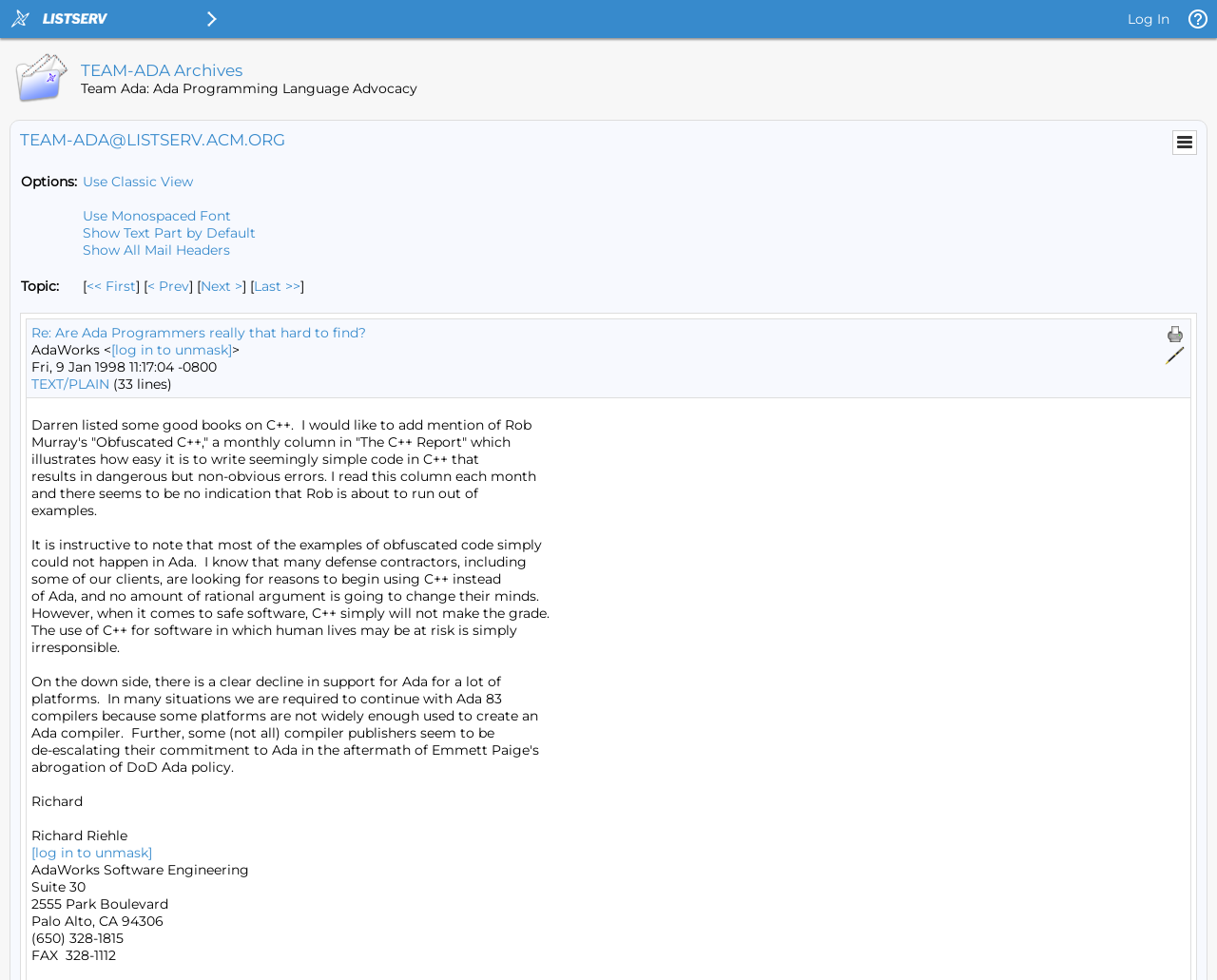Please answer the following question using a single word or phrase: Who is the author of the email message?

Richard Riehle